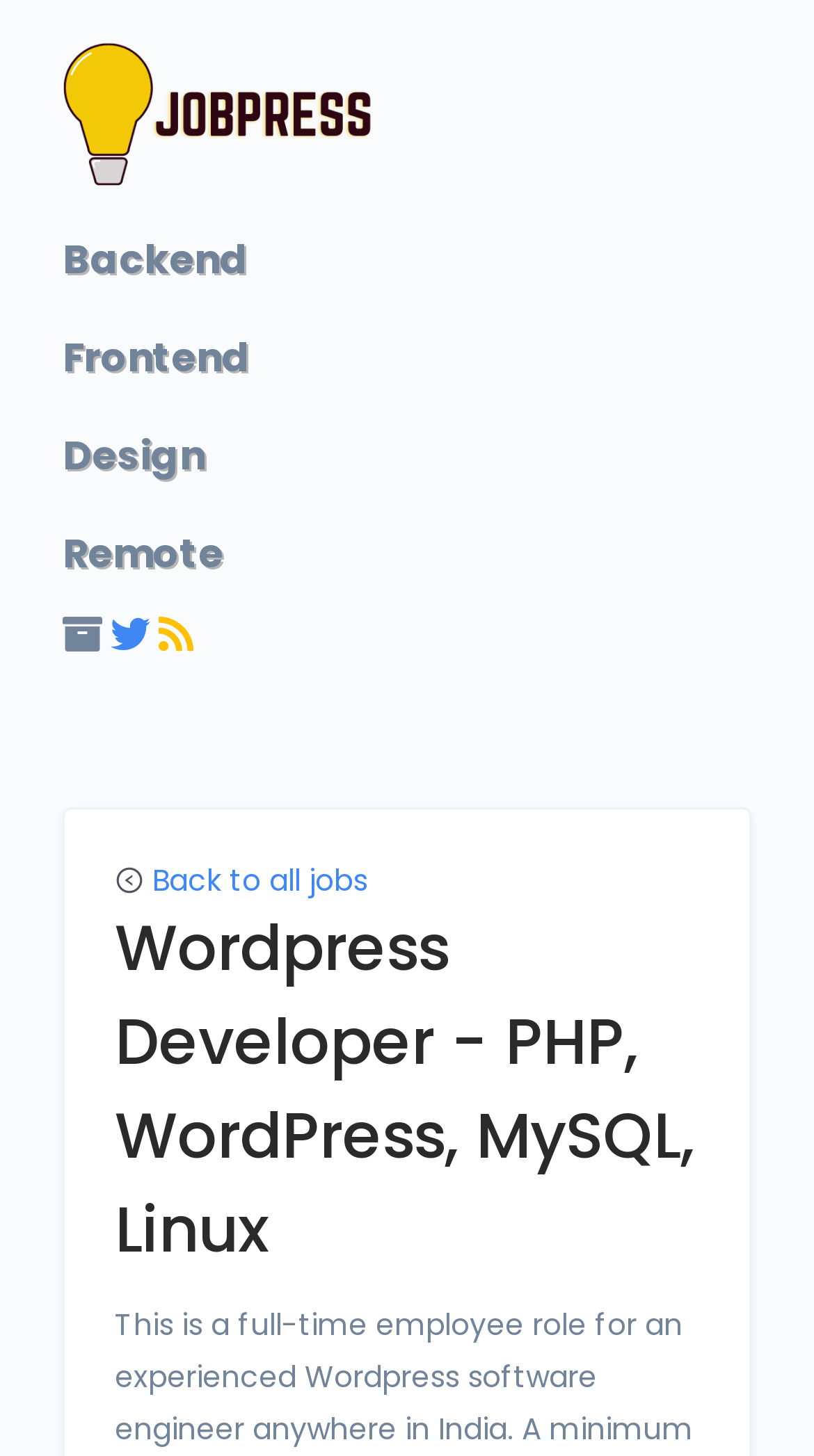Is there a way to go back to all jobs?
Provide a detailed answer to the question using information from the image.

I found a link on the webpage that says 'Back to all jobs', which implies that users can navigate back to a page listing all available jobs.